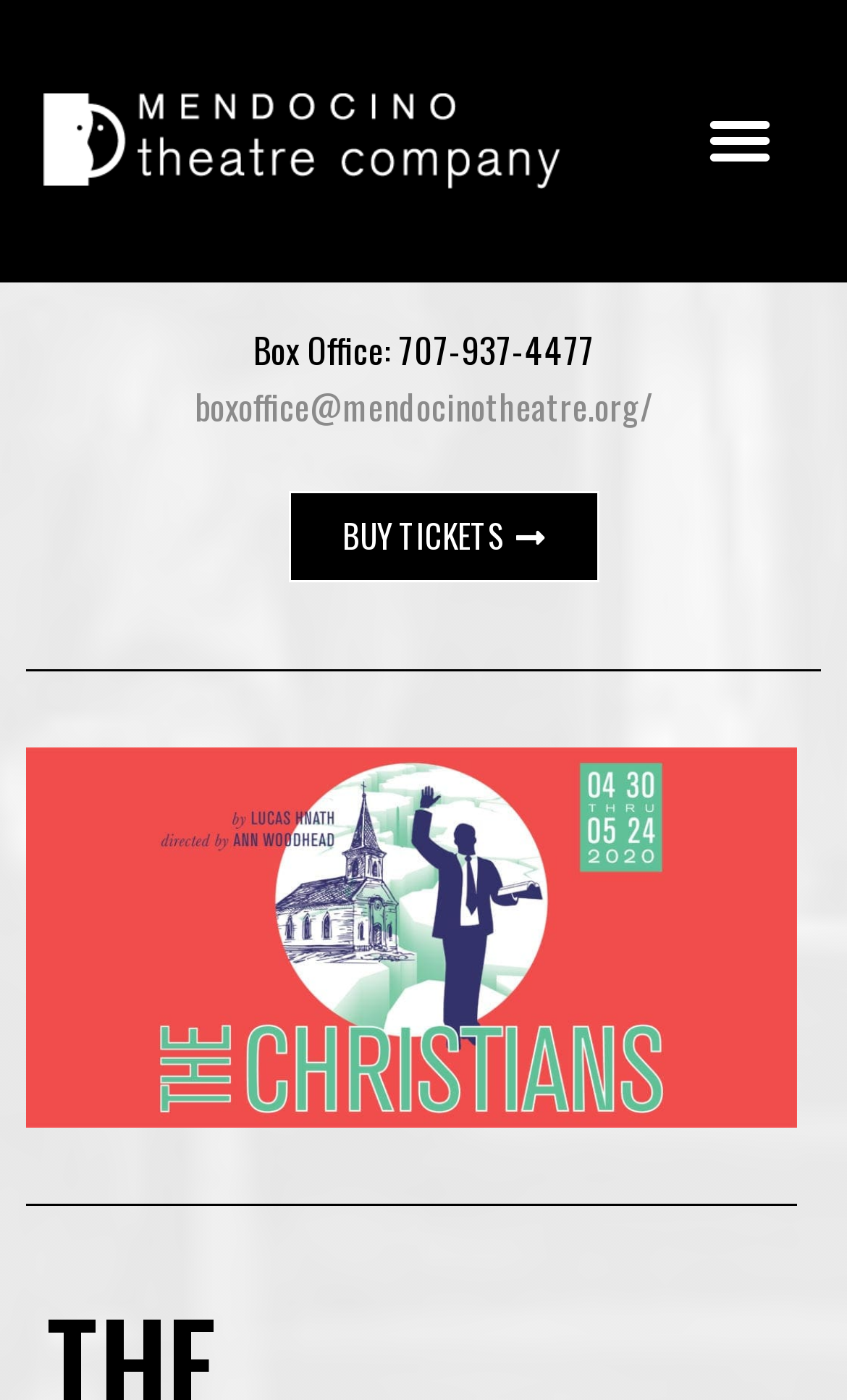Produce a meticulous description of the webpage.

The webpage appears to be about the Mendocino Theatre Company, specifically promoting a play called "THE CHRISTIANS" by Lucas Hnath, directed by Ann Woodhead. 

At the top left of the page, there is a link to the Mendocino Theatre Company, accompanied by an image with the same name. This link and image are positioned closely together, taking up a significant portion of the top section of the page. 

On the opposite side of the top section, there is a button labeled "Menu Toggle" that is not currently expanded. 

Below the top section, there is a block of text that includes the box office phone number, 707-937-4477, and an email address, boxoffice@mendocinotheatre.org/, which is a clickable link. Next to this text is a prominent link to "BUY TICKETS". 

The main attraction of the page is a large image that takes up most of the page, showcasing the play "THE CHRISTIANS" with the playwright and director's names. This image is positioned below the top section and the box office information. 

At the bottom right of the page, there is another link, but it does not have any accompanying text.